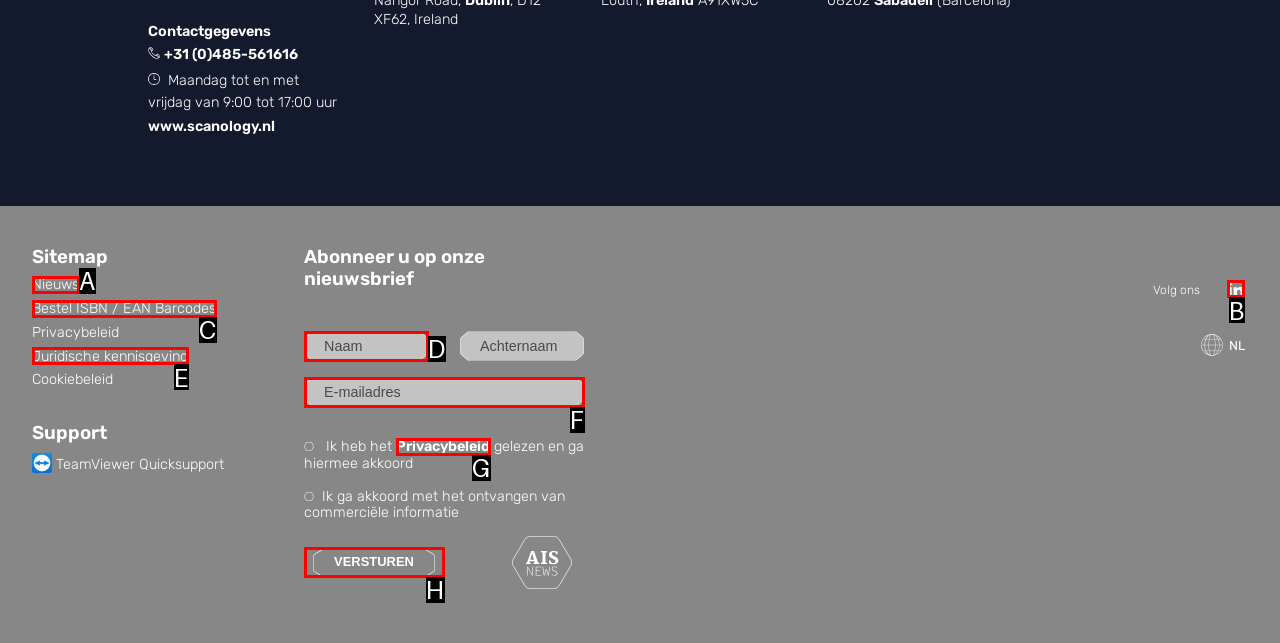Which UI element should you click on to achieve the following task: Subscribe to the newsletter? Provide the letter of the correct option.

H